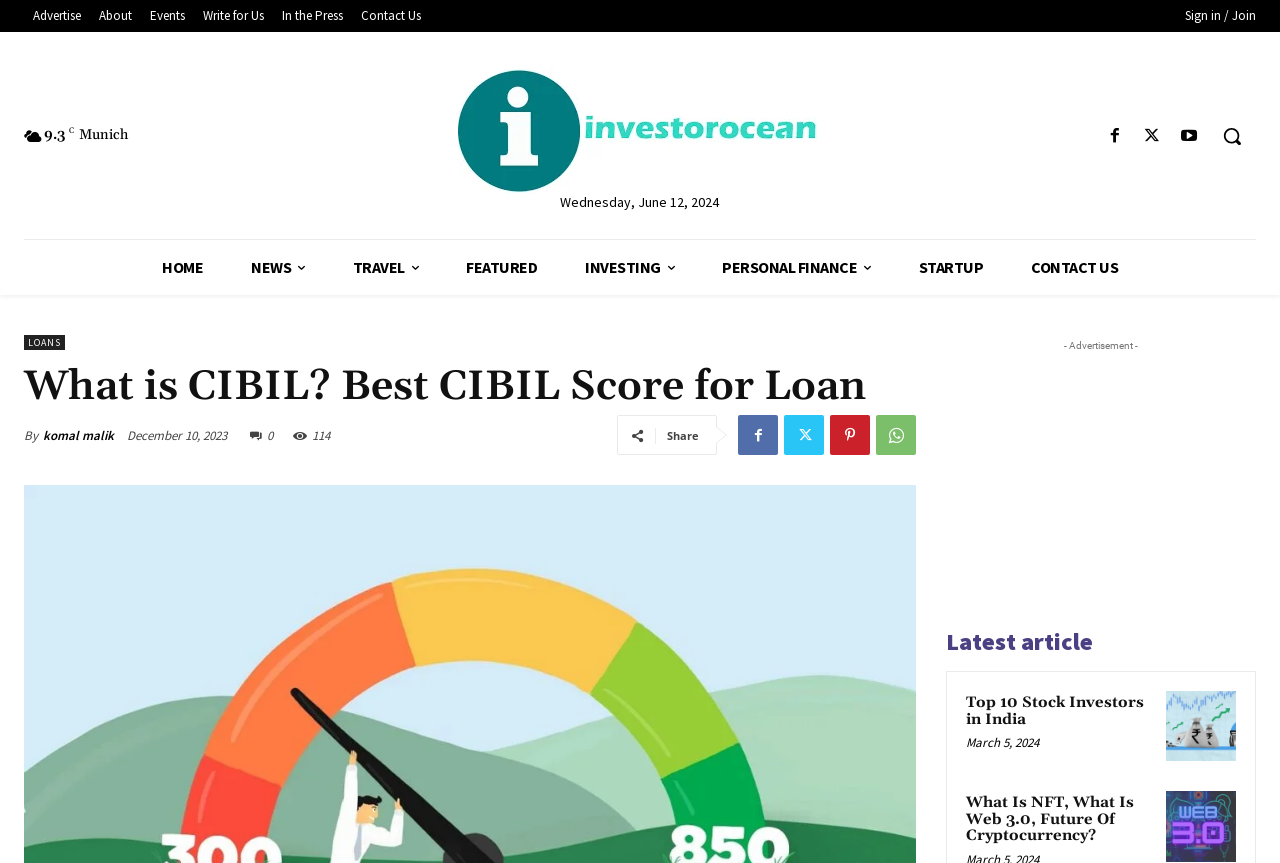Can you show the bounding box coordinates of the region to click on to complete the task described in the instruction: "Read the article 'What is CIBIL? Best CIBIL Score for Loan'"?

[0.019, 0.423, 0.677, 0.476]